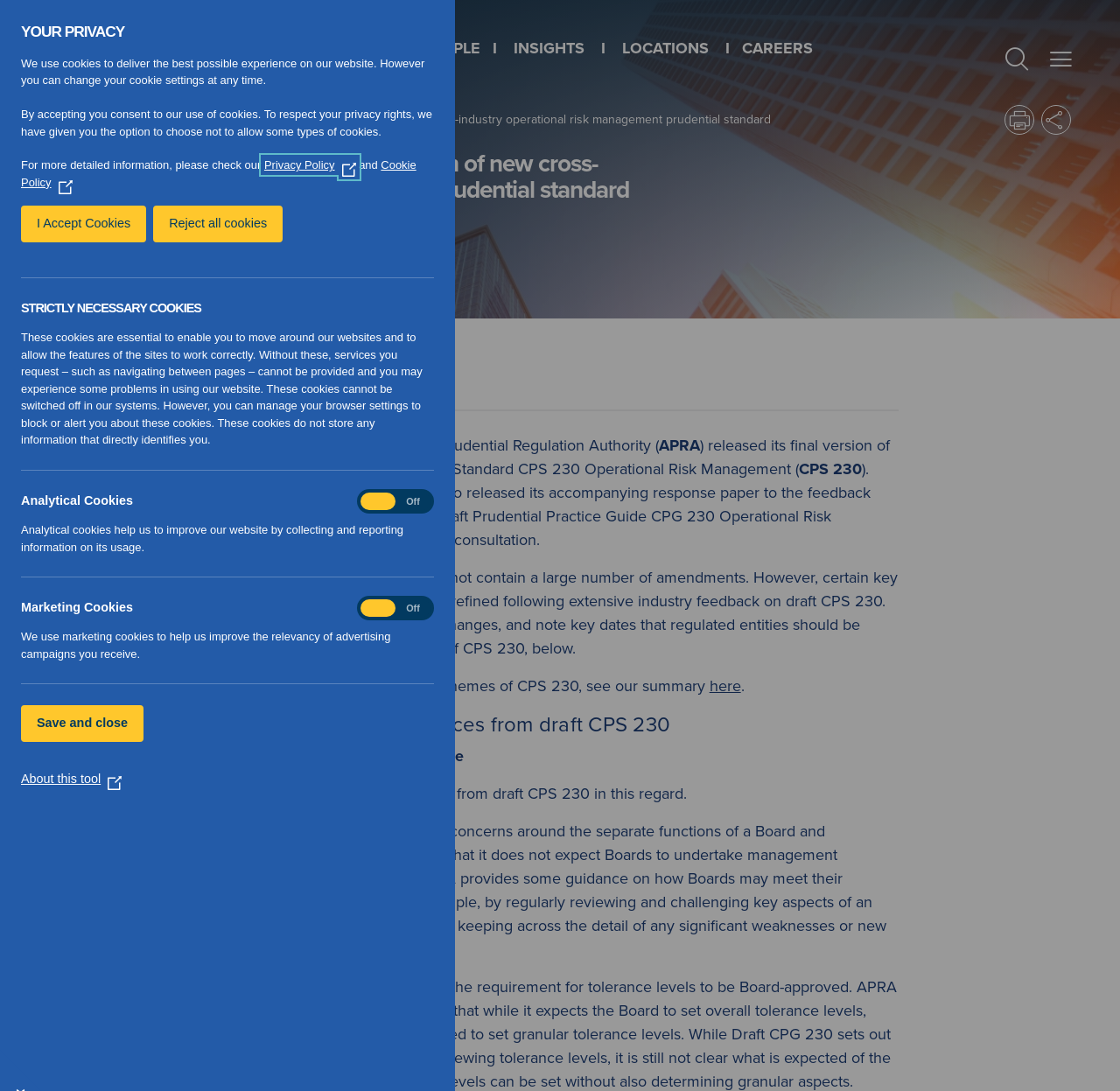Construct a comprehensive description capturing every detail on the webpage.

The webpage is about a news article from a global law firm, Herbert Smith Freehills, discussing the Australian regulator's release of a new cross-industry operational risk management prudential standard. 

At the top of the page, there is a heading "YOUR PRIVACY" followed by a description of the website's cookie policy. Below this, there are buttons to accept or reject cookies. 

On the top navigation bar, there are links to "Home", "EXPERTISE", "PEOPLE", "INSIGHTS", "LOCATIONS", and "CAREERS". A search bar is located on the right side of the navigation bar. 

Below the navigation bar, there is a breadcrumb navigation showing the current page's location, which is "Home > Insights > Australian regulator releases final version of new cross-industry operational risk management prudential standard". 

The main content of the page is the news article, which has a heading "Australian regulator releases final version of new cross-industry operational risk management prudential standard". The article is divided into sections, including an overview, a summary of key changes, and an overview of key differences from the draft standard. 

On the right side of the page, there are buttons to print, share, or email the article. There are also links to share the article on social media platforms like Facebook, Twitter, and LinkedIn.